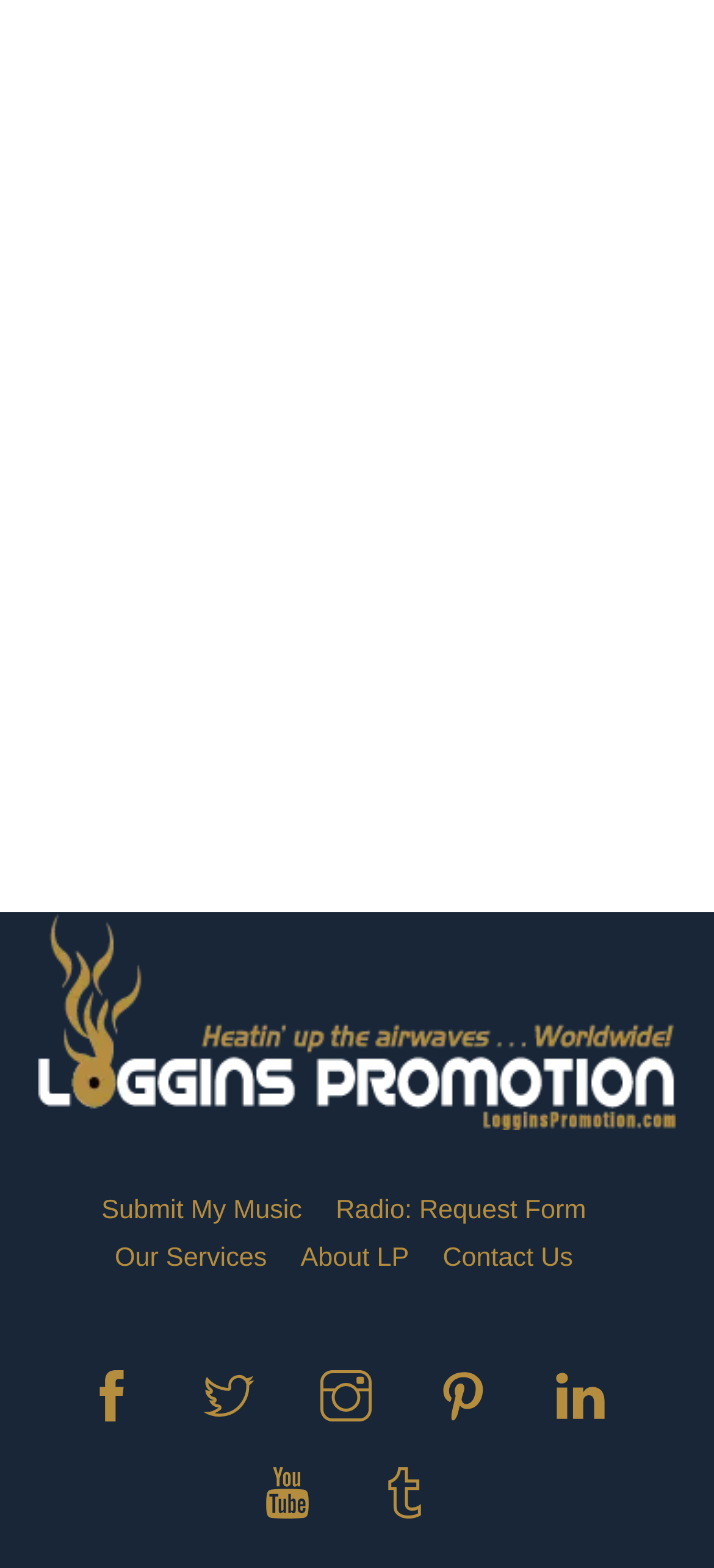Please locate the bounding box coordinates of the element's region that needs to be clicked to follow the instruction: "Visit the Facebook page". The bounding box coordinates should be provided as four float numbers between 0 and 1, i.e., [left, top, right, bottom].

[0.095, 0.882, 0.236, 0.901]